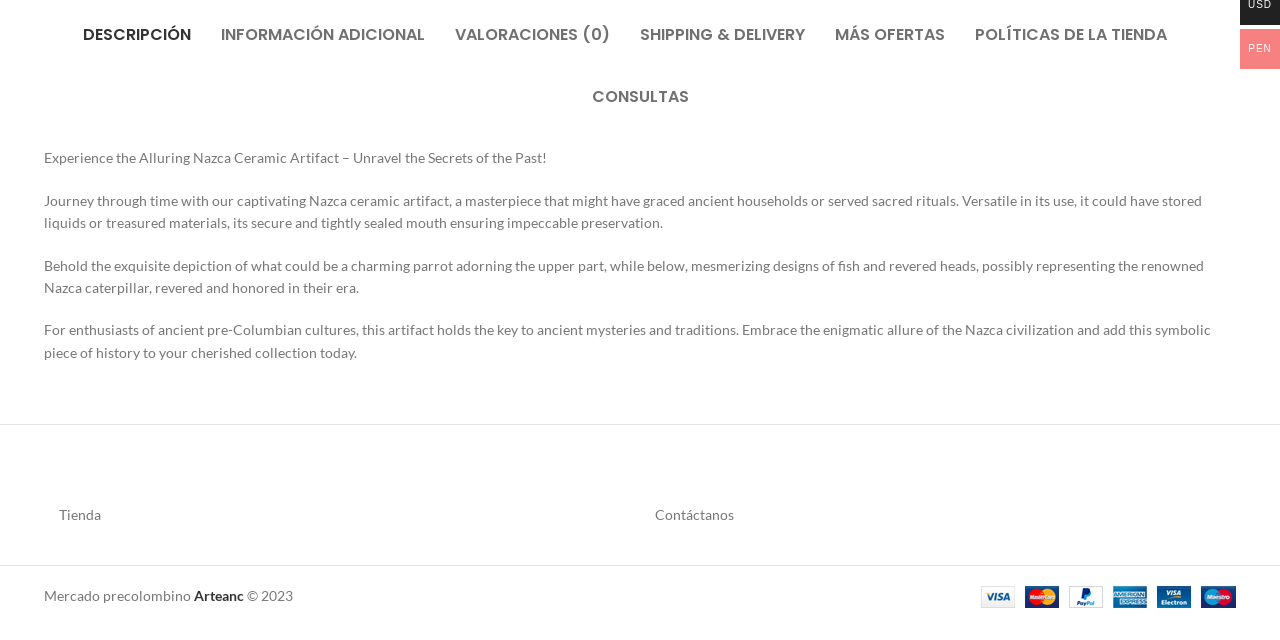Provide the bounding box coordinates of the HTML element this sentence describes: "Arteanc". The bounding box coordinates consist of four float numbers between 0 and 1, i.e., [left, top, right, bottom].

[0.152, 0.918, 0.191, 0.944]